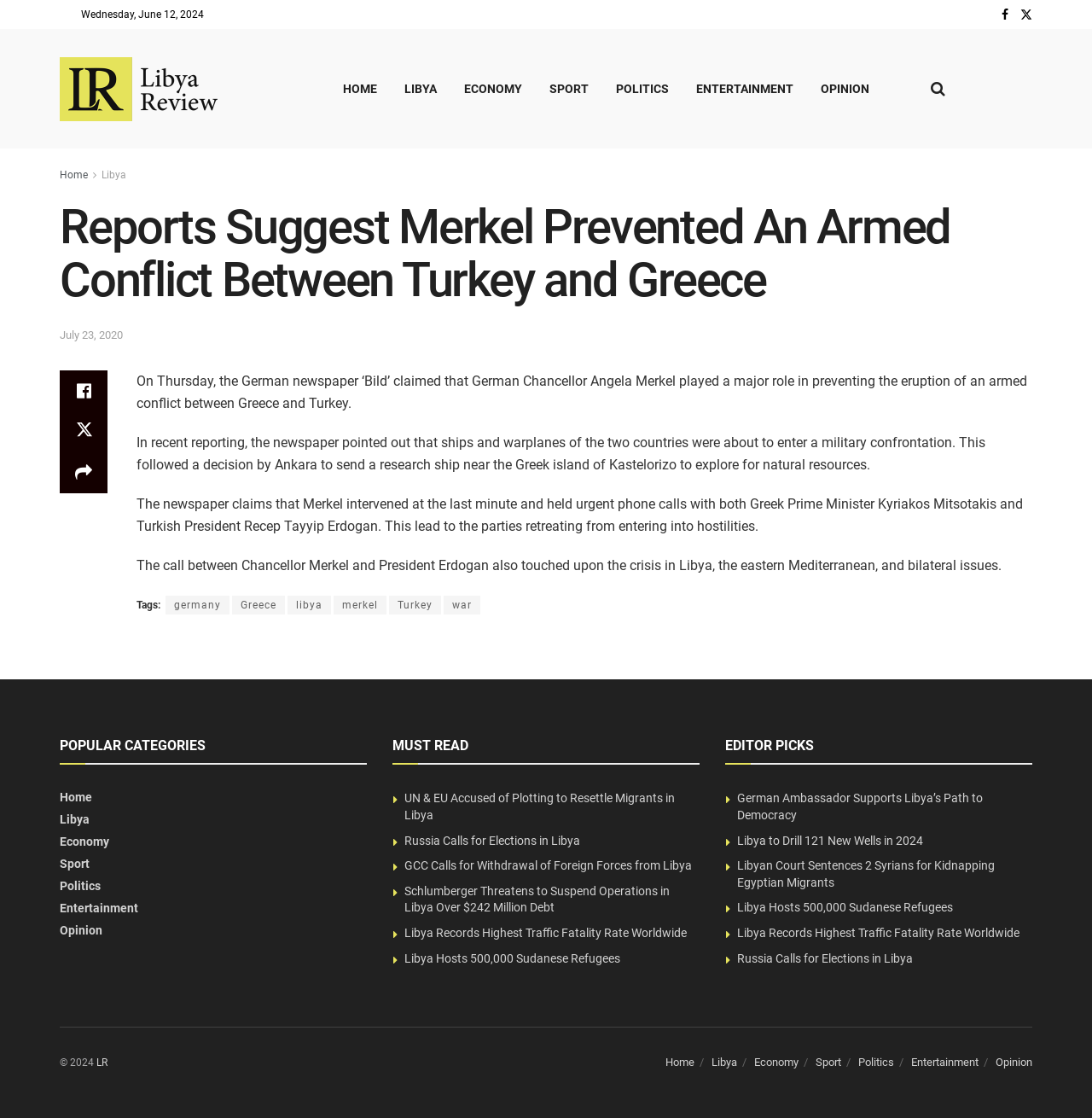Determine the bounding box of the UI element mentioned here: "merkel". The coordinates must be in the format [left, top, right, bottom] with values ranging from 0 to 1.

[0.305, 0.533, 0.354, 0.55]